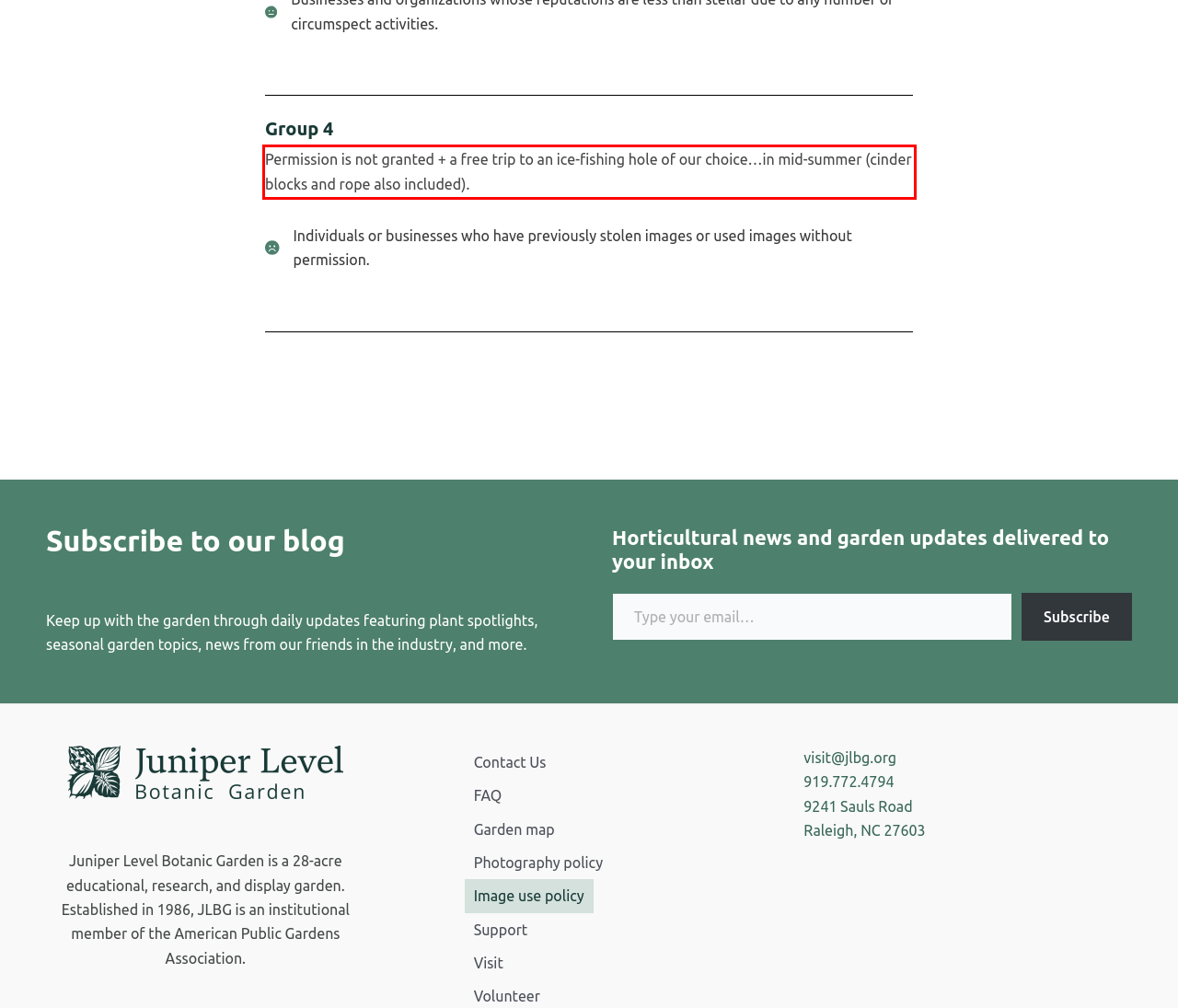Given a webpage screenshot, identify the text inside the red bounding box using OCR and extract it.

Permission is not granted + a free trip to an ice-fishing hole of our choice…in mid-summer (cinder blocks and rope also included).